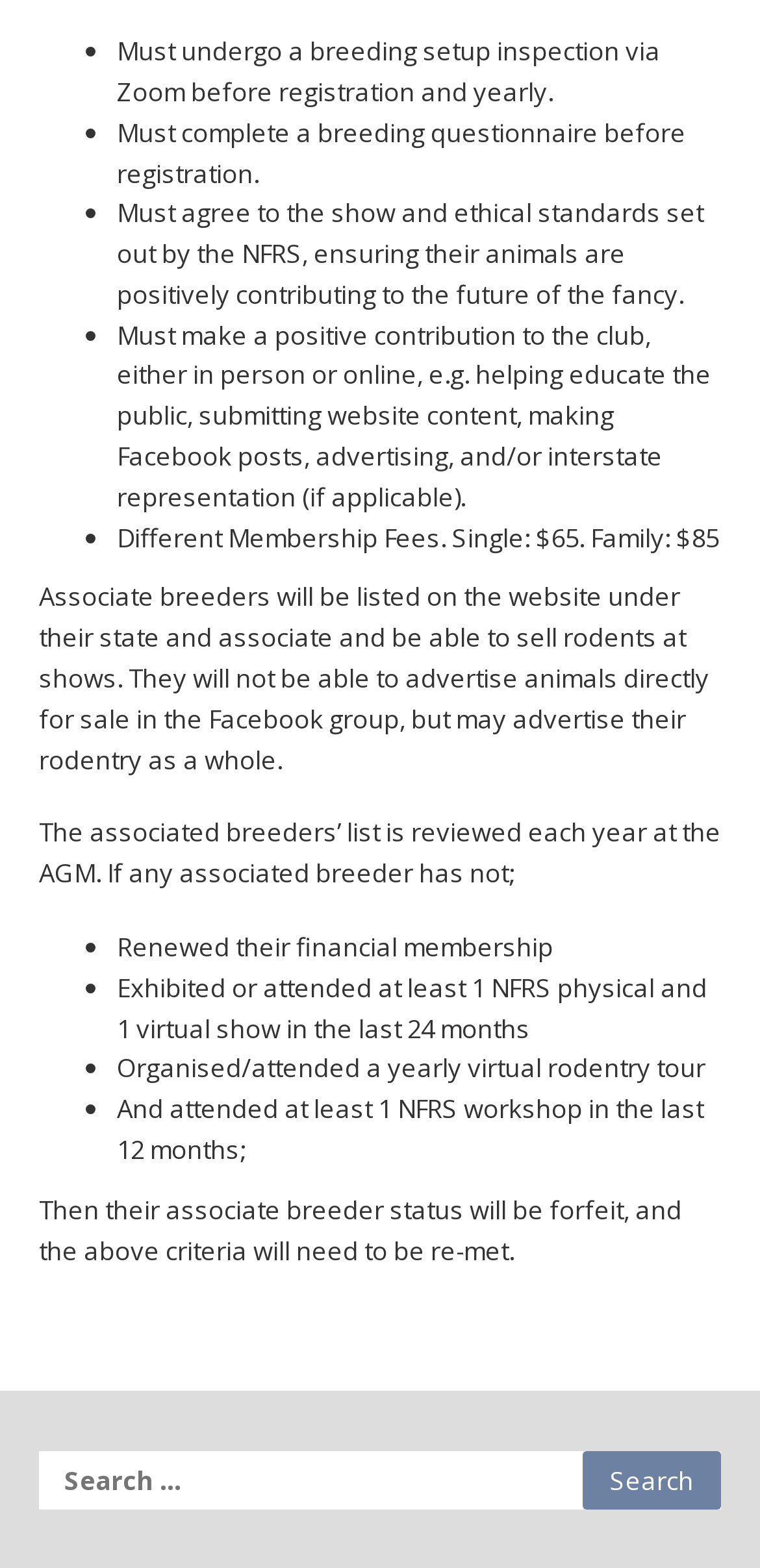What is the purpose of the search function?
Look at the image and provide a detailed response to the question.

The search function is provided at the bottom of the webpage, allowing users to search for specific content or information within the webpage, as indicated by the search box and button.